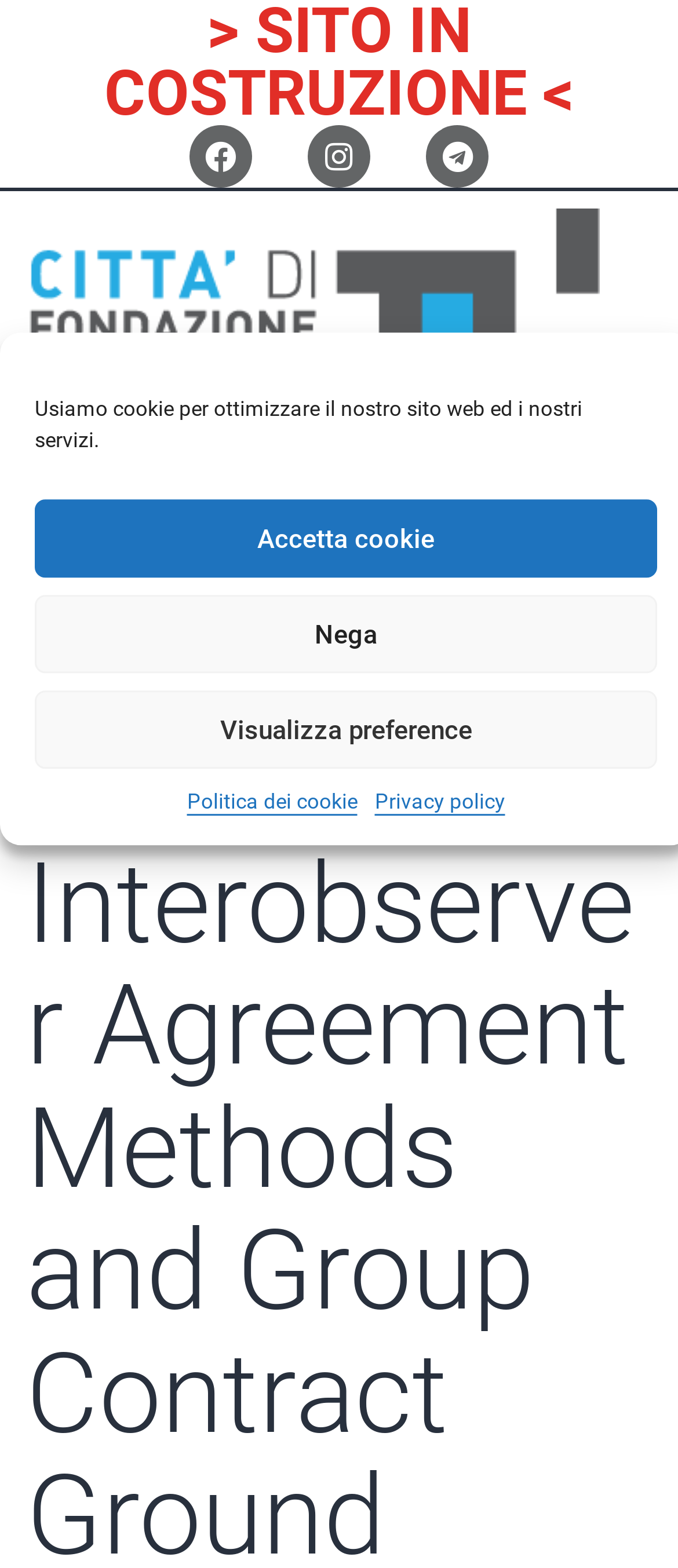Show the bounding box coordinates for the element that needs to be clicked to execute the following instruction: "Check the cookie policy". Provide the coordinates in the form of four float numbers between 0 and 1, i.e., [left, top, right, bottom].

[0.276, 0.501, 0.527, 0.523]